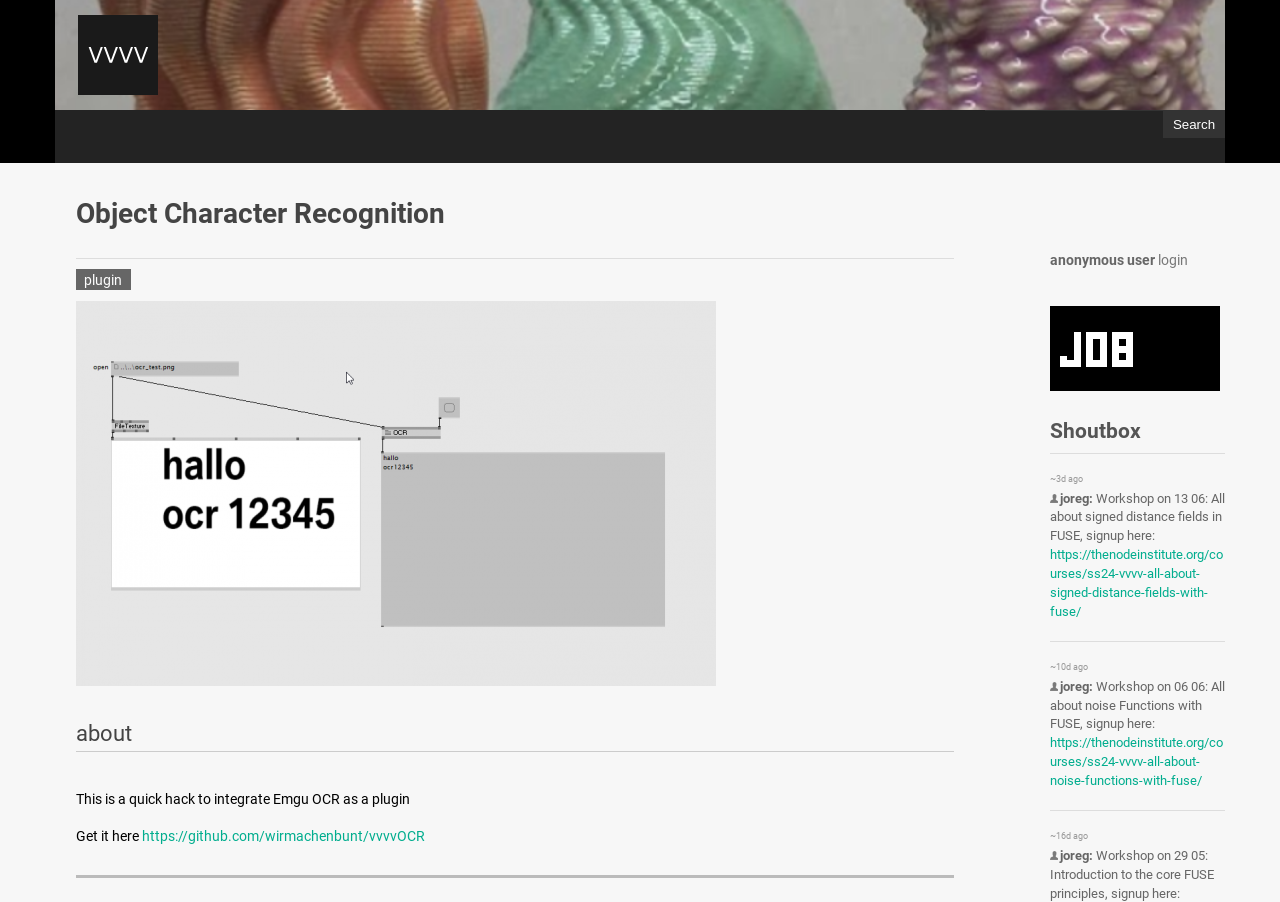What is the function of the button on the top right corner?
Provide a short answer using one word or a brief phrase based on the image.

Search